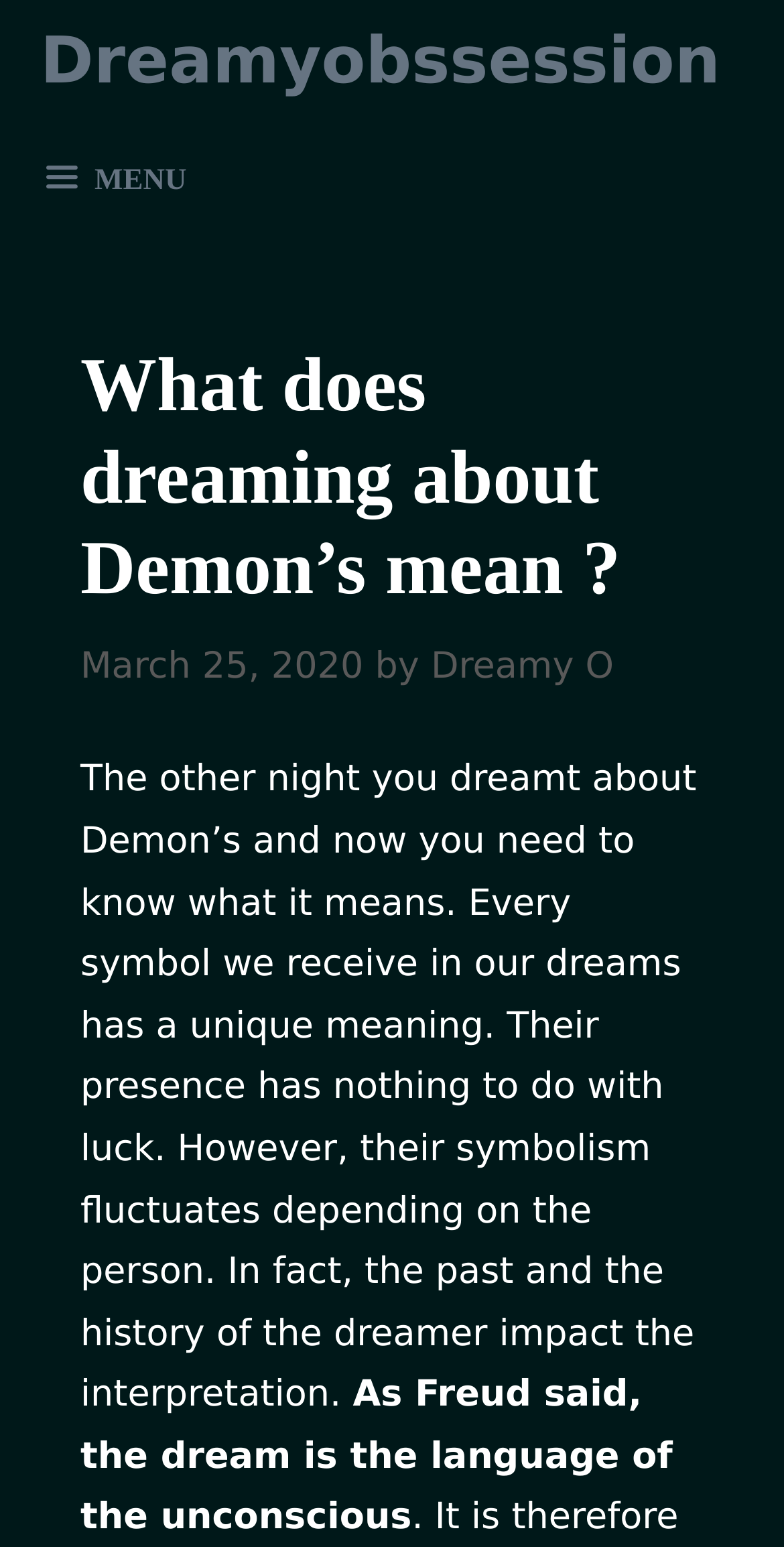Give a full account of the webpage's elements and their arrangement.

The webpage is about interpreting dreams, specifically about demons. At the top, there is a link to "Dreamyobssession" and a button with a menu icon. Below the button, there is a header section with a heading that reads "What does dreaming about Demon's mean?" accompanied by a timestamp "March 25, 2020" and the author's name "Dreamy O". 

The main content of the page is a paragraph of text that explains the meaning of dreaming about demons. It starts by stating that every symbol in a dream has a unique meaning and that the interpretation depends on the person and their past. The text also quotes Freud, saying that the dream is the language of the unconscious. This paragraph is positioned below the header section and takes up most of the page.